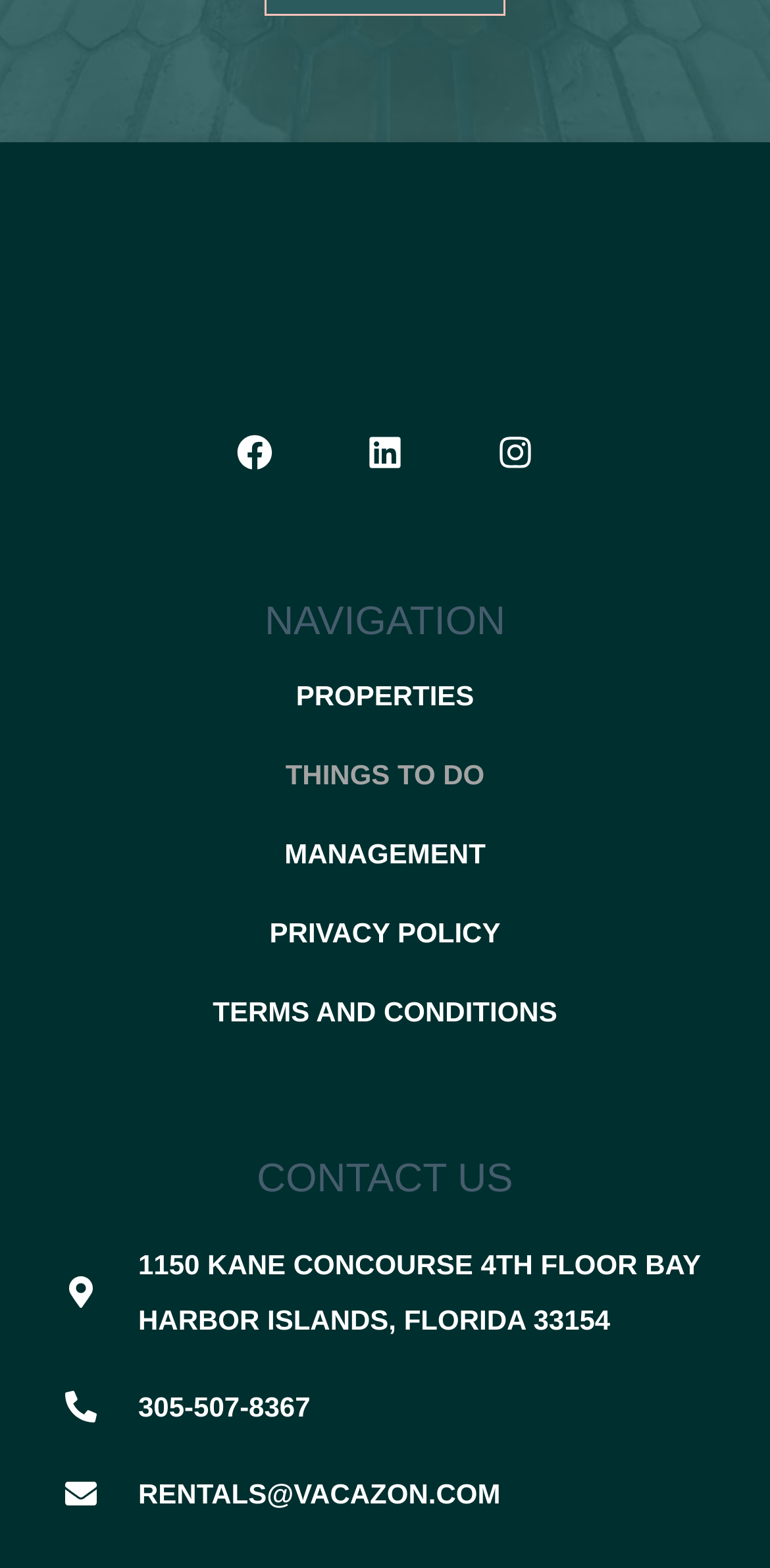Respond to the question below with a single word or phrase: What is the address of the contact us section?

1150 KANE CONCOURSE 4TH FLOOR